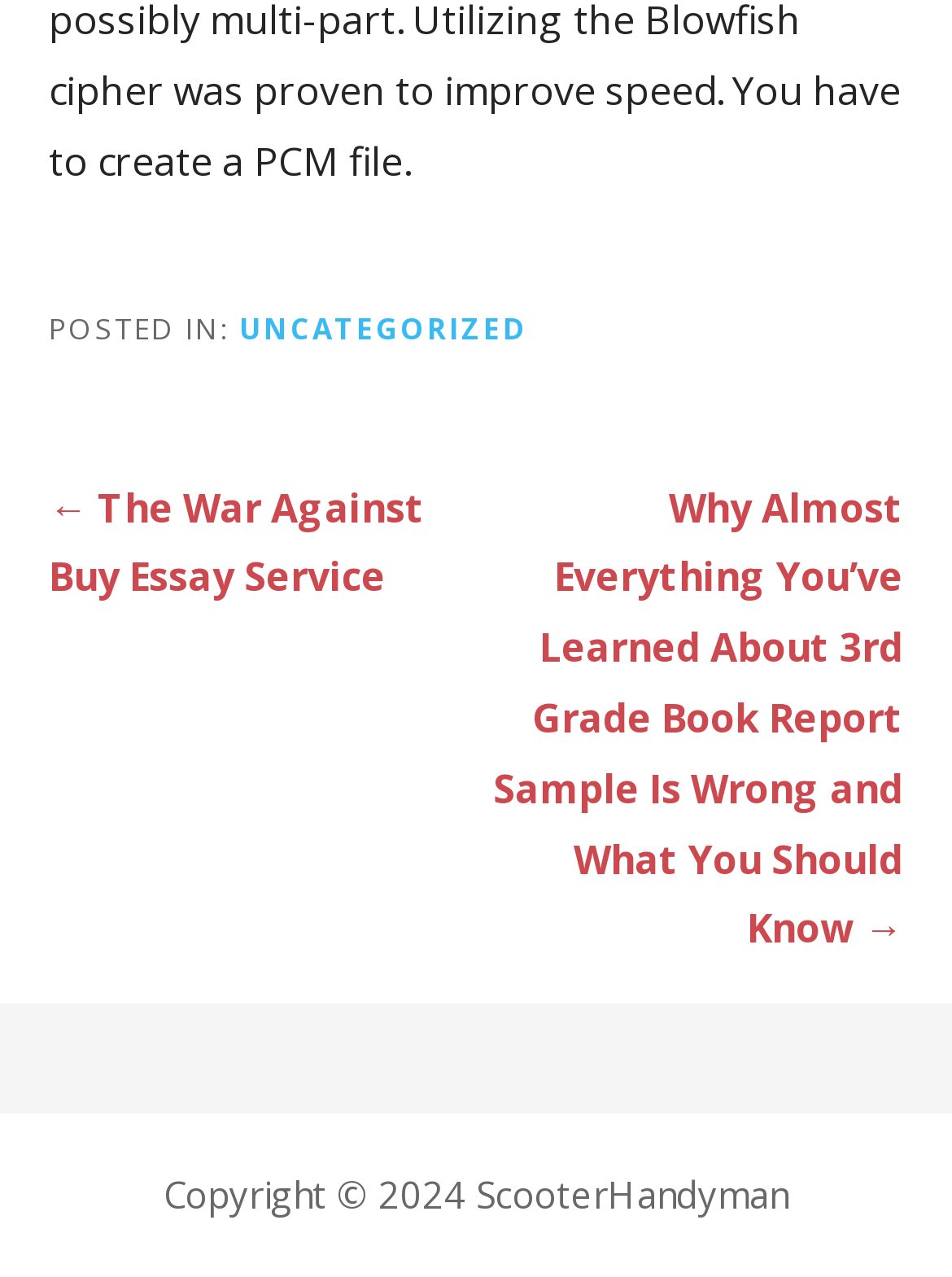How many links are in the post navigation section?
Using the image as a reference, deliver a detailed and thorough answer to the question.

I looked at the post navigation section, which has a heading 'Post navigation'. Under this heading, I found two links: '← The War Against Buy Essay Service' and 'Why Almost Everything You’ve Learned About 3rd Grade Book Report Sample Is Wrong and What You Should Know →'. Therefore, there are two links in this section.